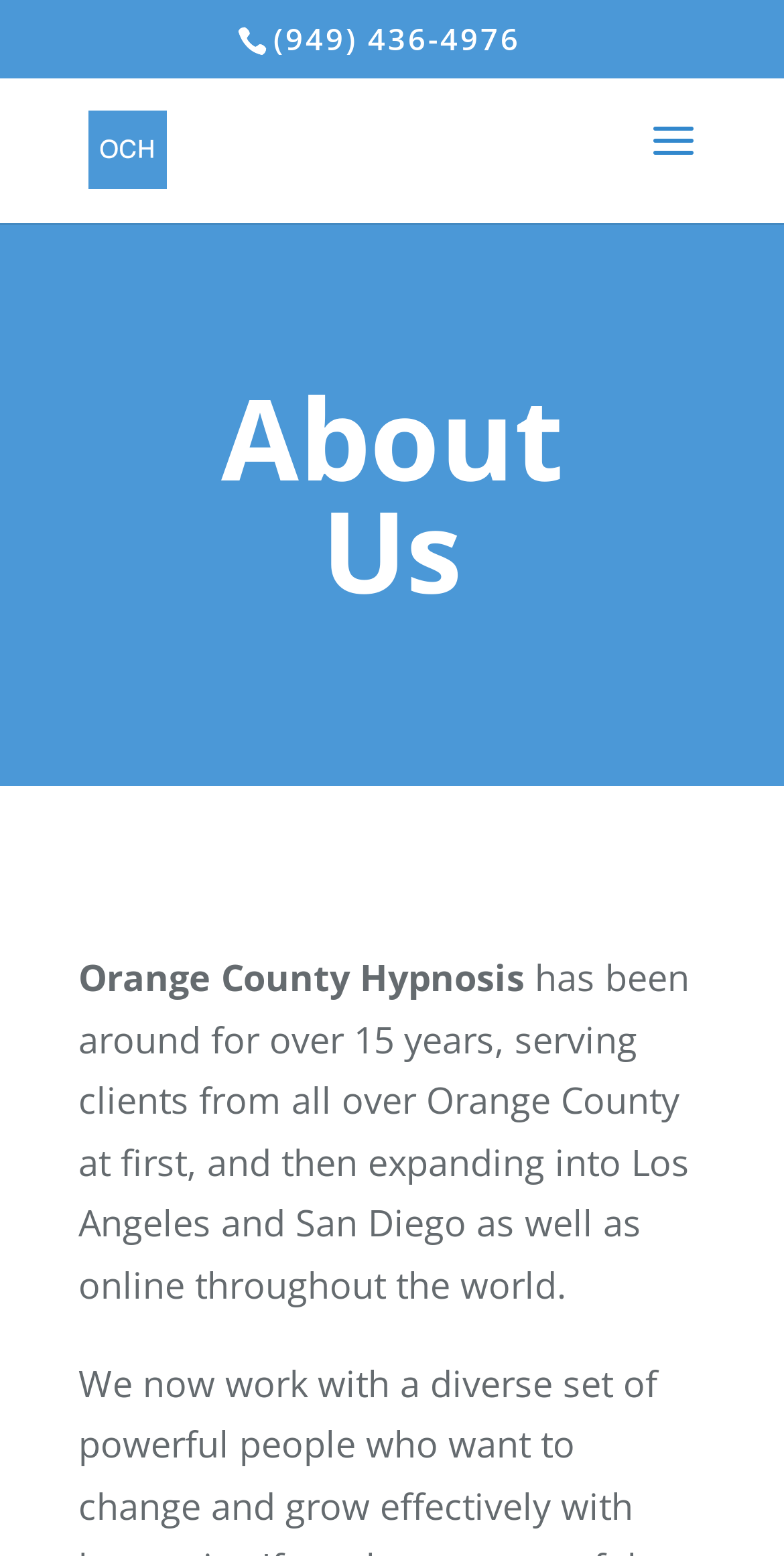Given the description of a UI element: "(949) 436-4976", identify the bounding box coordinates of the matching element in the webpage screenshot.

[0.349, 0.012, 0.664, 0.038]